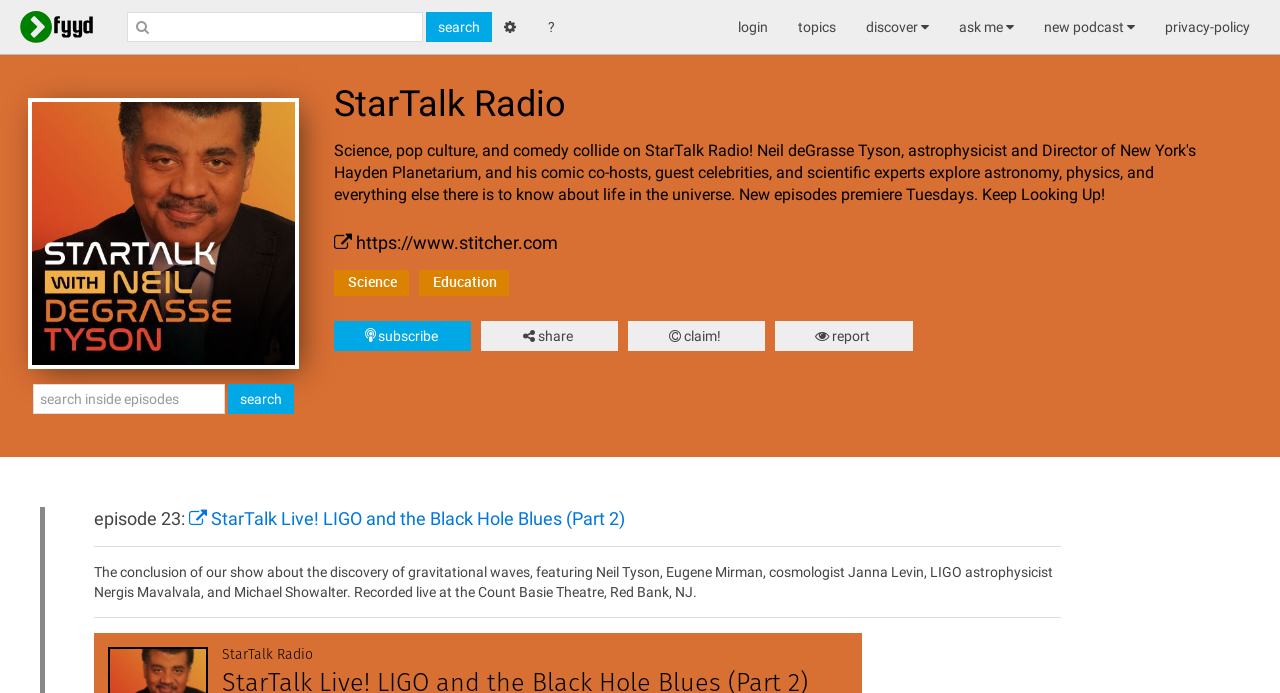Show the bounding box coordinates of the element that should be clicked to complete the task: "search inside episodes".

[0.026, 0.554, 0.176, 0.597]